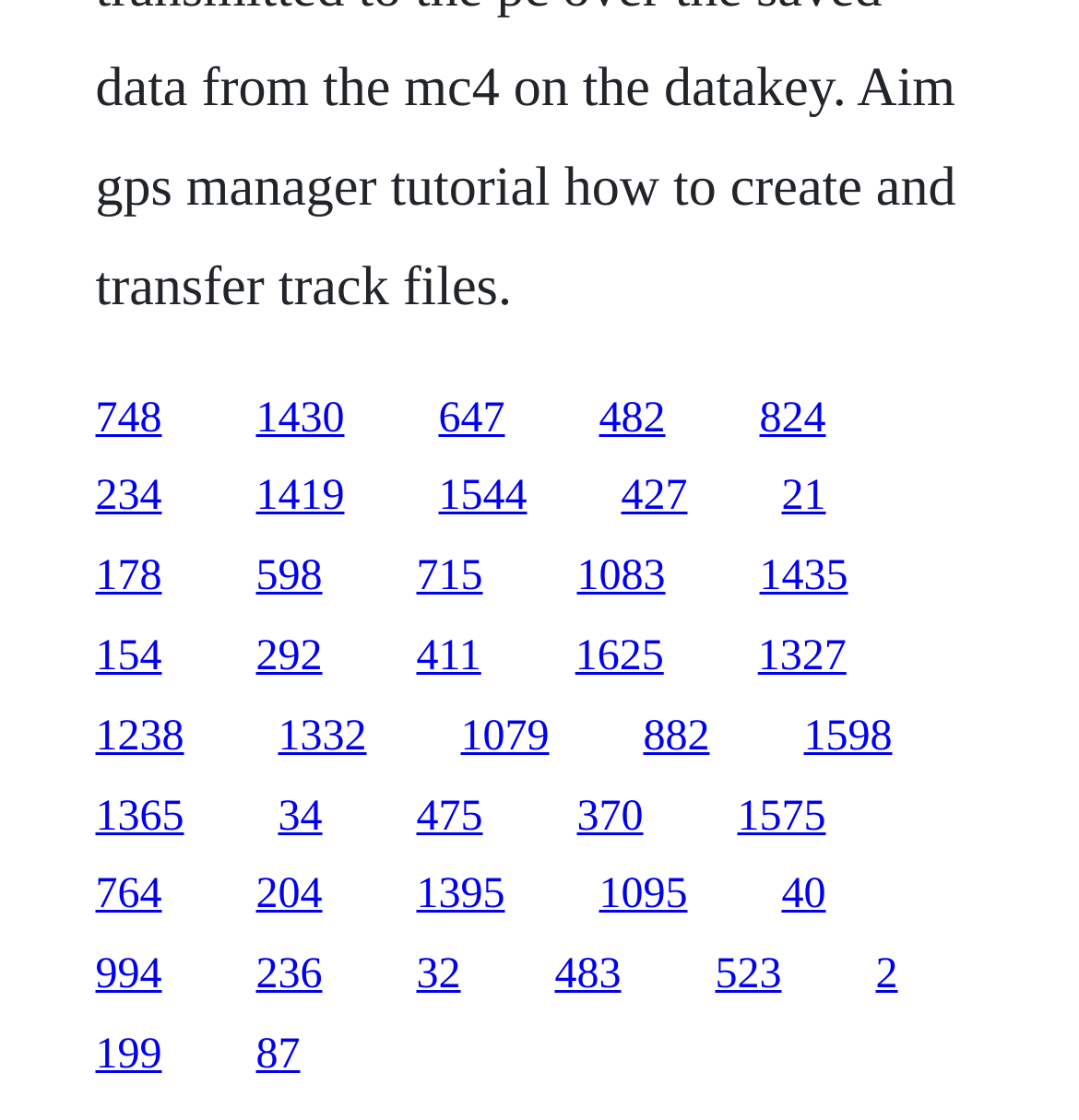Could you determine the bounding box coordinates of the clickable element to complete the instruction: "explore the fifth link"? Provide the coordinates as four float numbers between 0 and 1, i.e., [left, top, right, bottom].

[0.704, 0.352, 0.765, 0.394]